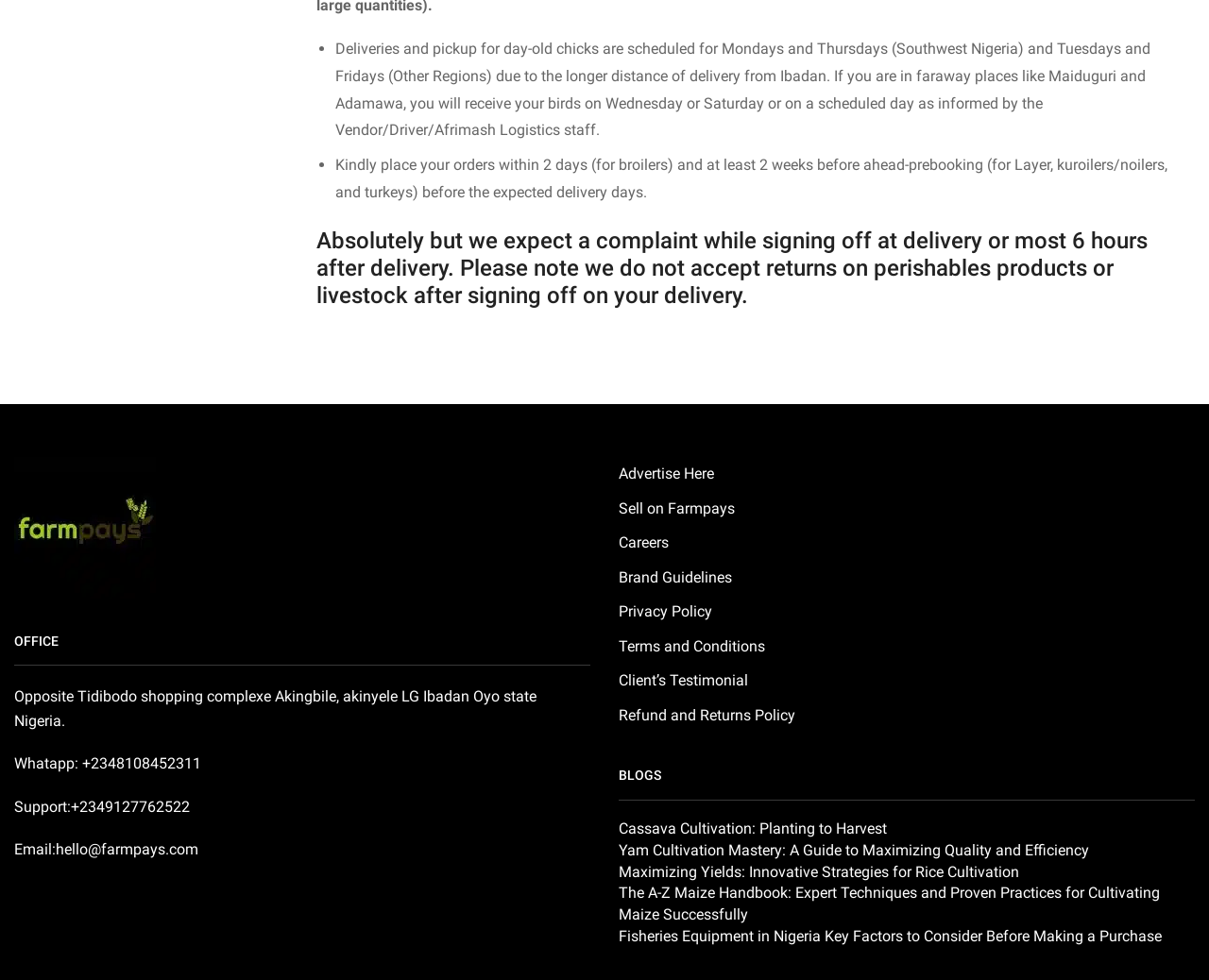Please locate the bounding box coordinates of the element's region that needs to be clicked to follow the instruction: "Contact through WhatsApp". The bounding box coordinates should be provided as four float numbers between 0 and 1, i.e., [left, top, right, bottom].

[0.012, 0.77, 0.166, 0.788]